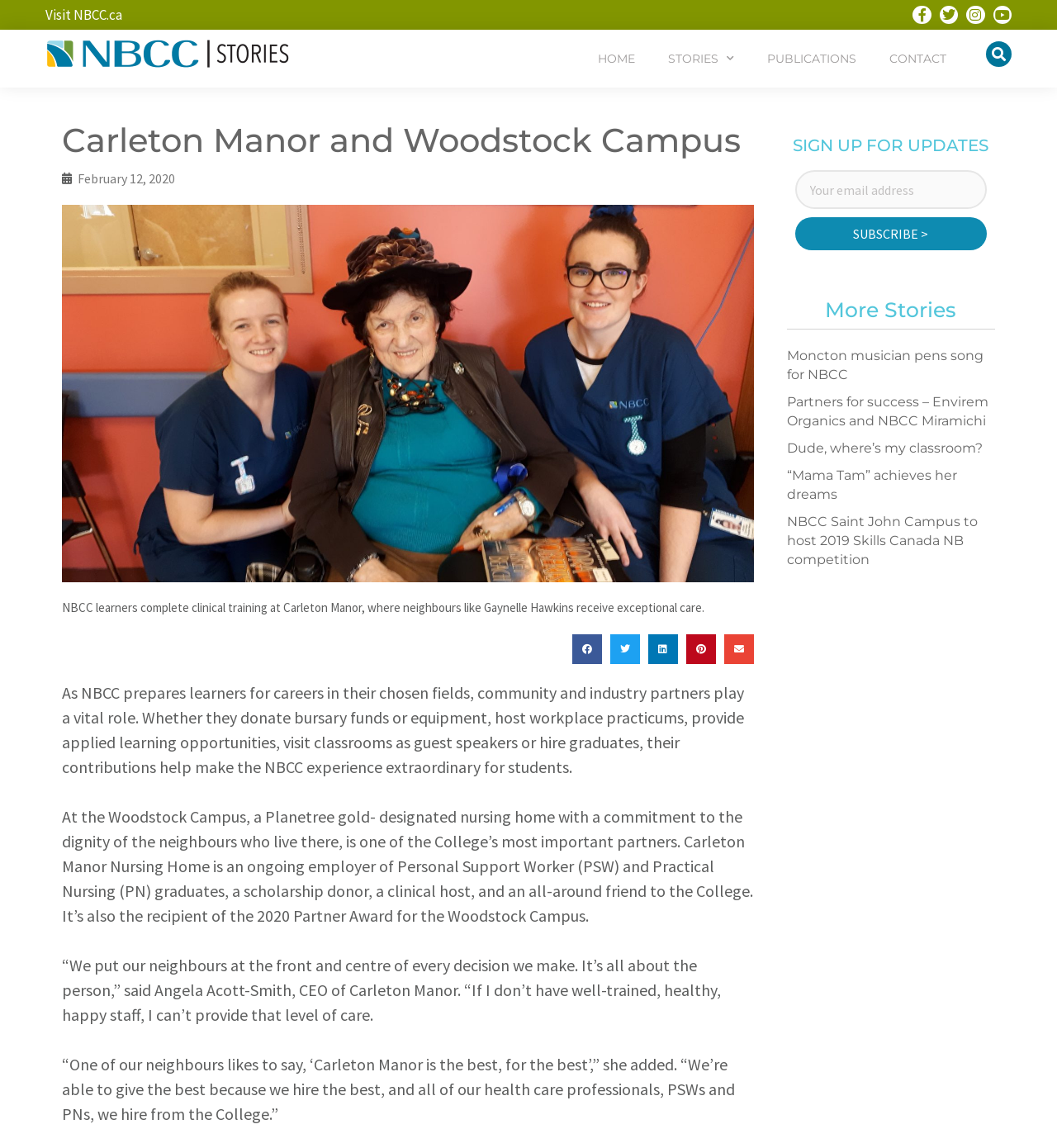Provide a one-word or brief phrase answer to the question:
How many buttons are there for sharing the article?

5